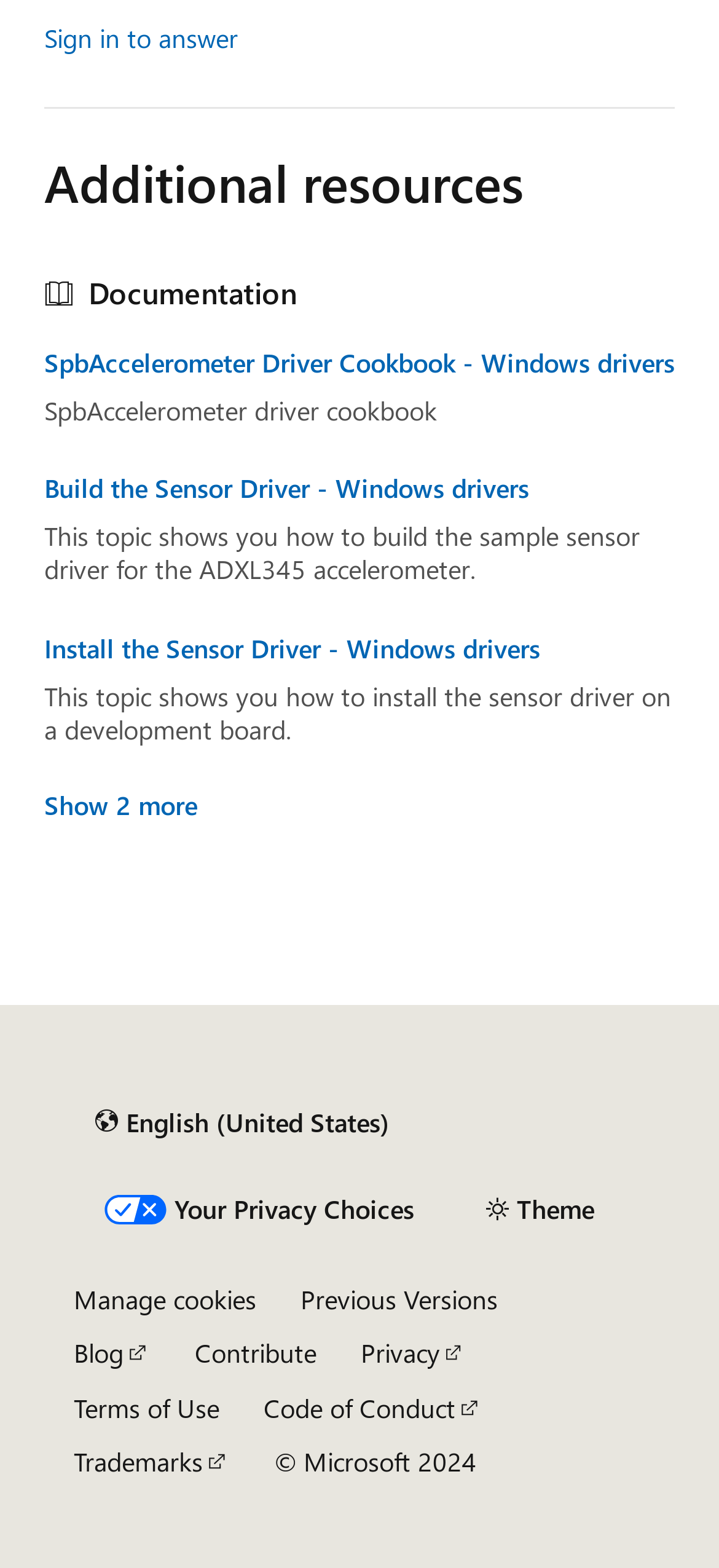Indicate the bounding box coordinates of the element that must be clicked to execute the instruction: "Read the documentation". The coordinates should be given as four float numbers between 0 and 1, i.e., [left, top, right, bottom].

[0.123, 0.174, 0.413, 0.199]